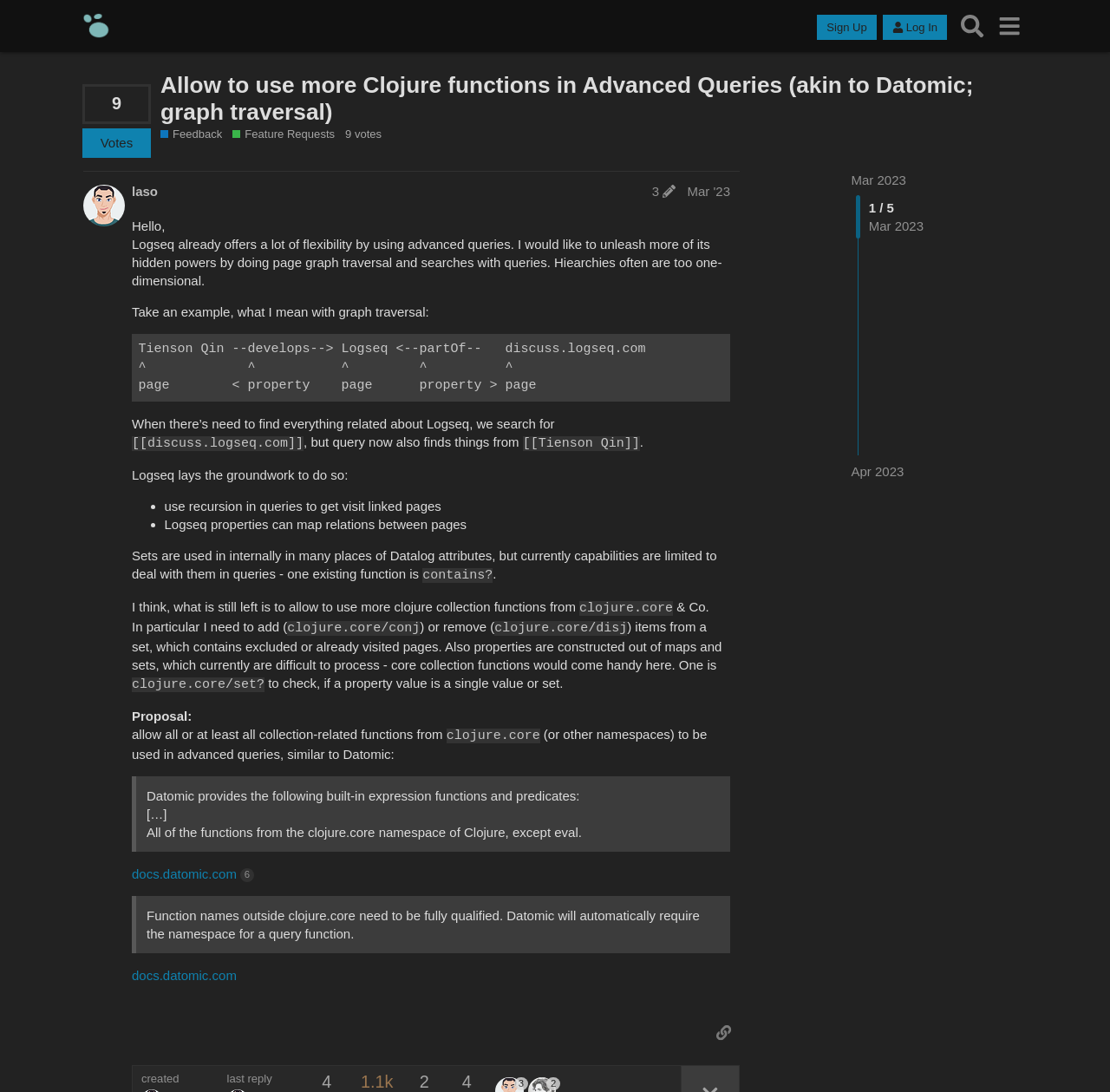What is the purpose of the 'Votes' button?
Utilize the image to construct a detailed and well-explained answer.

The purpose of the 'Votes' button is to allow users to vote on requested features, which is indicated by the text 'You can vote and comment on requested features to help the team prioritize what to build'.